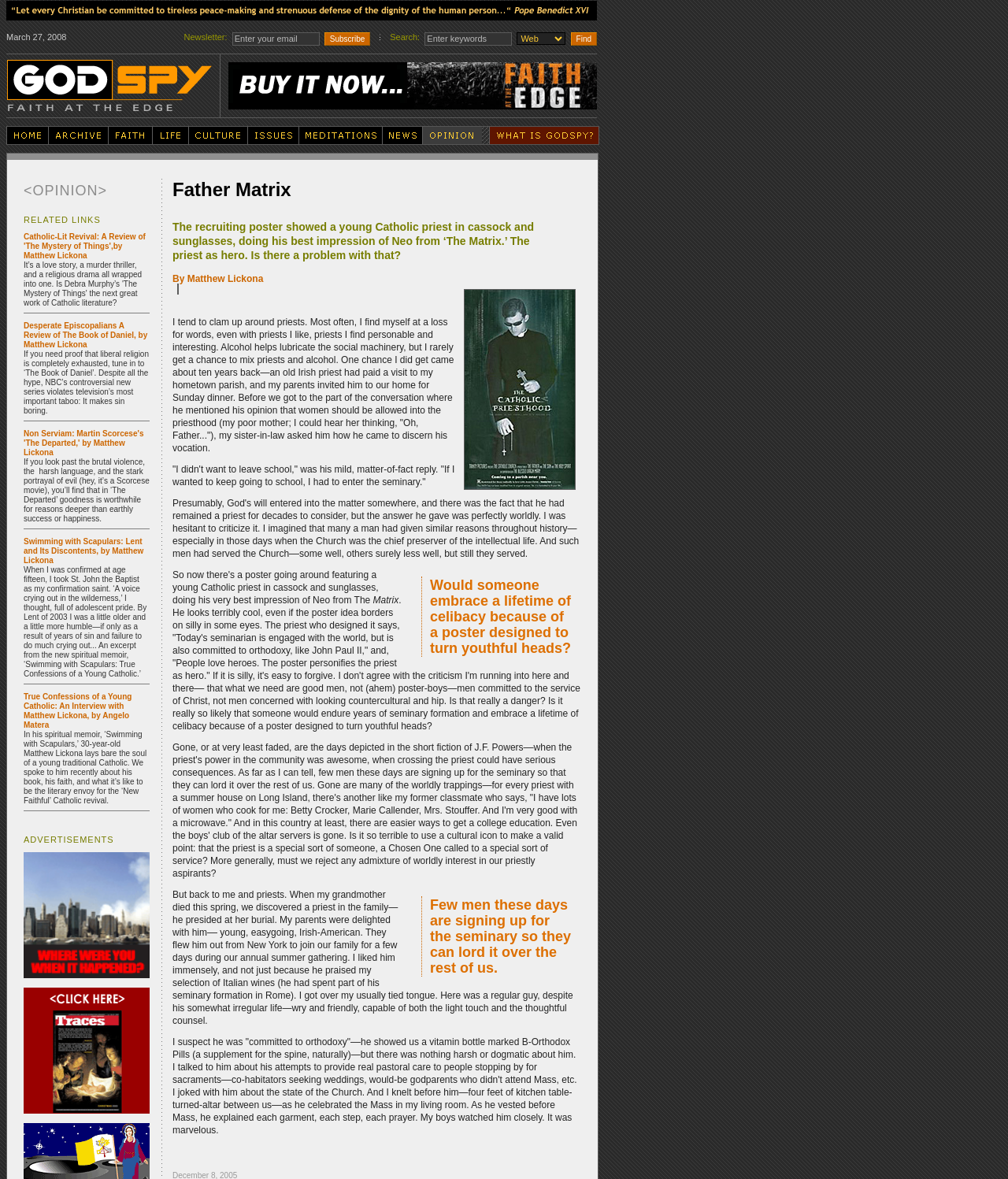Please find and report the bounding box coordinates of the element to click in order to perform the following action: "Return to Home Page". The coordinates should be expressed as four float numbers between 0 and 1, in the format [left, top, right, bottom].

[0.007, 0.116, 0.048, 0.124]